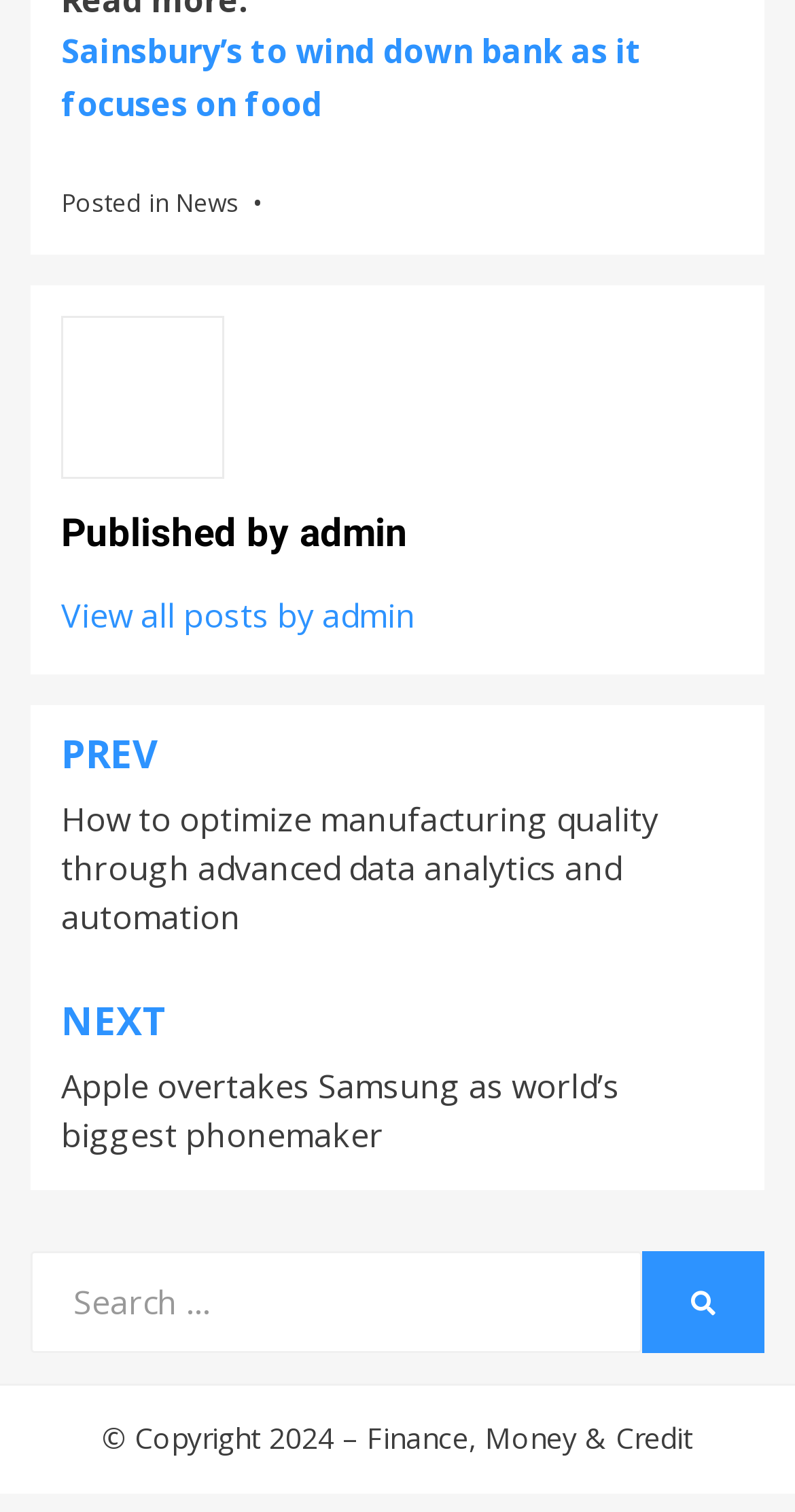What is the category of the latest article?
Please provide a single word or phrase based on the screenshot.

News